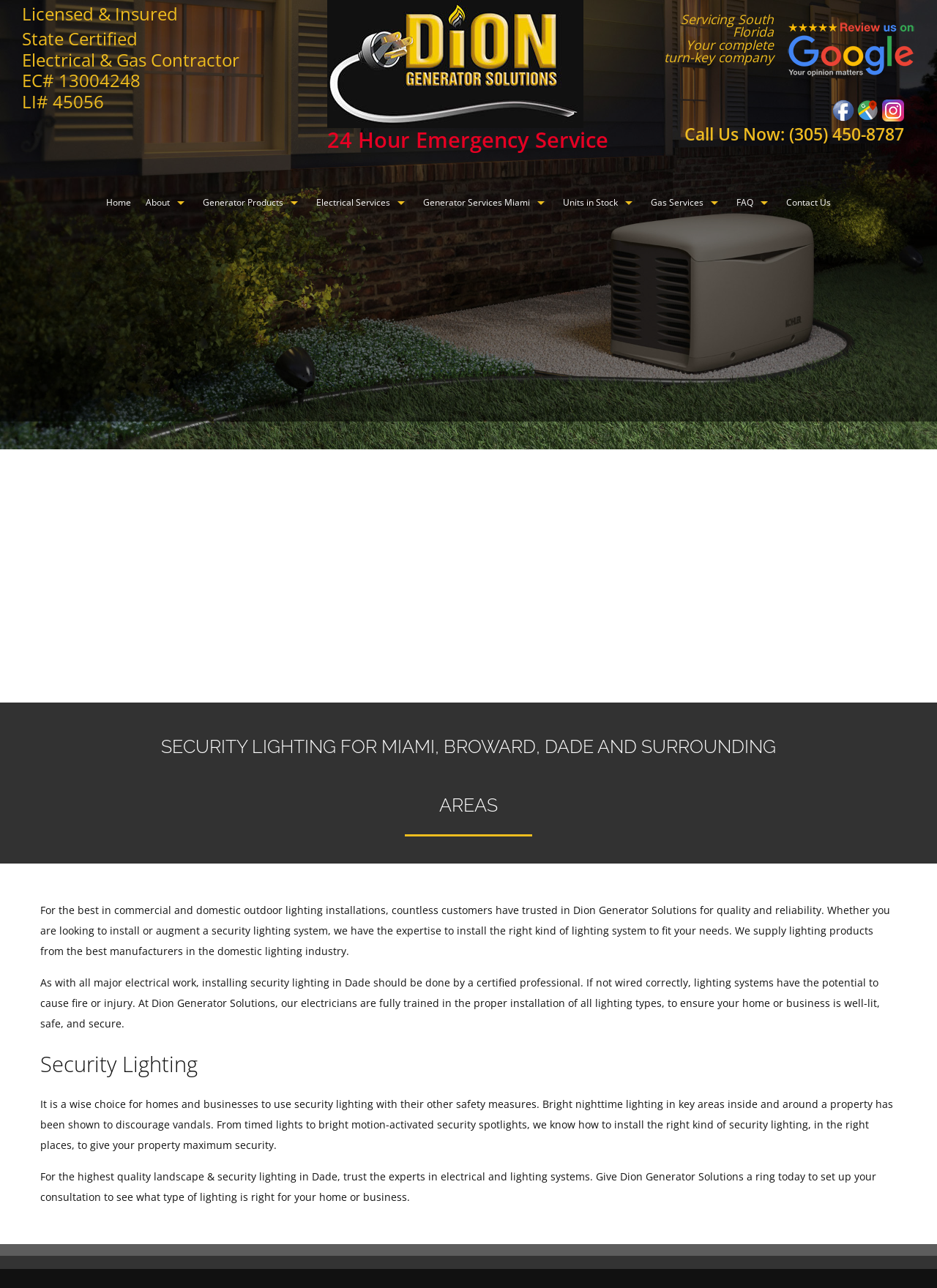Carefully observe the image and respond to the question with a detailed answer:
What is the purpose of security lighting?

According to the webpage, security lighting is used to discourage vandals and provide maximum security to homes and businesses. This is mentioned in the section 'Security Lighting' where it is stated that bright nighttime lighting in key areas inside and around a property has been shown to discourage vandals.